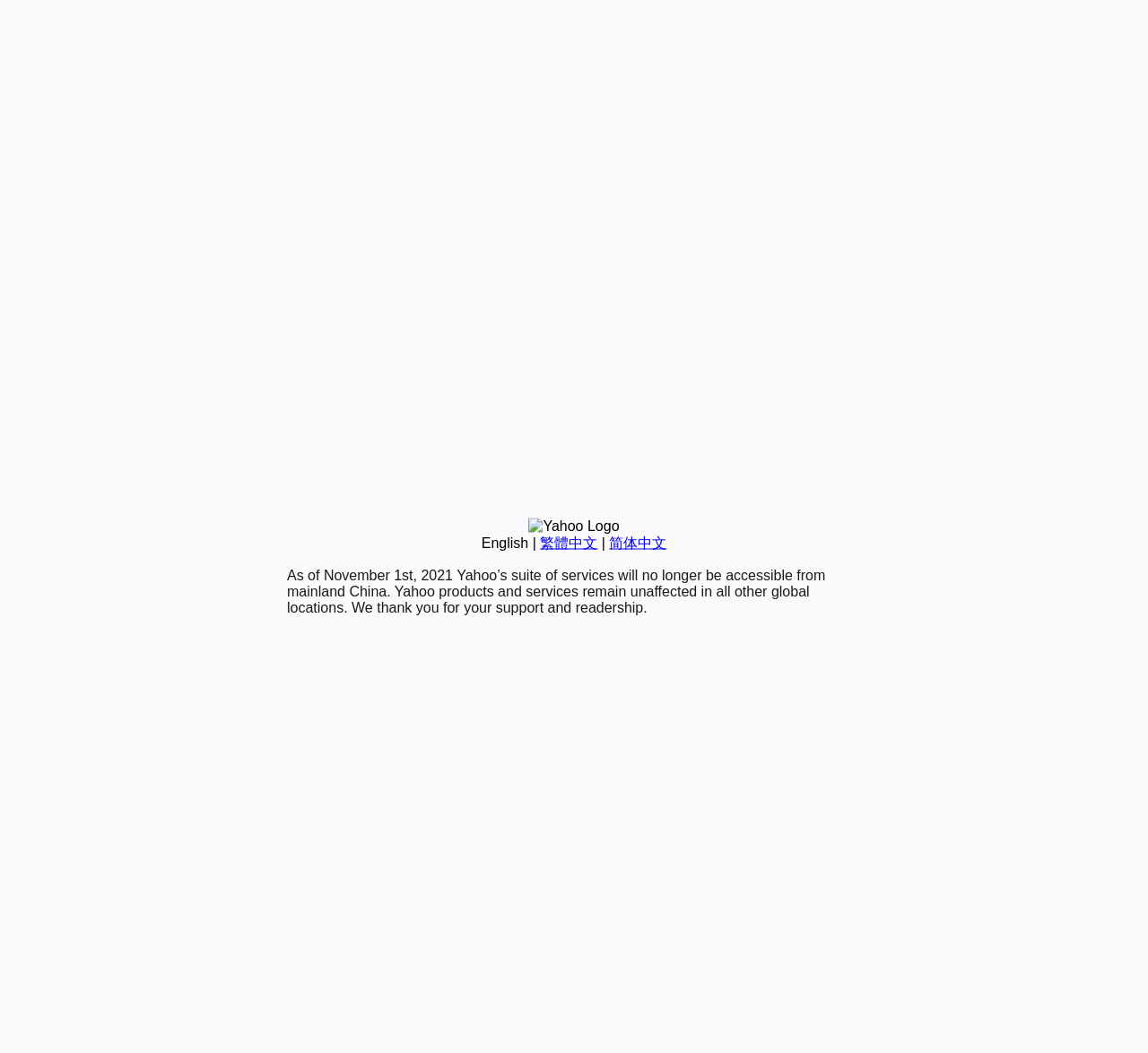Bounding box coordinates must be specified in the format (top-left x, top-left y, bottom-right x, bottom-right y). All values should be floating point numbers between 0 and 1. What are the bounding box coordinates of the UI element described as: English

[0.419, 0.508, 0.46, 0.523]